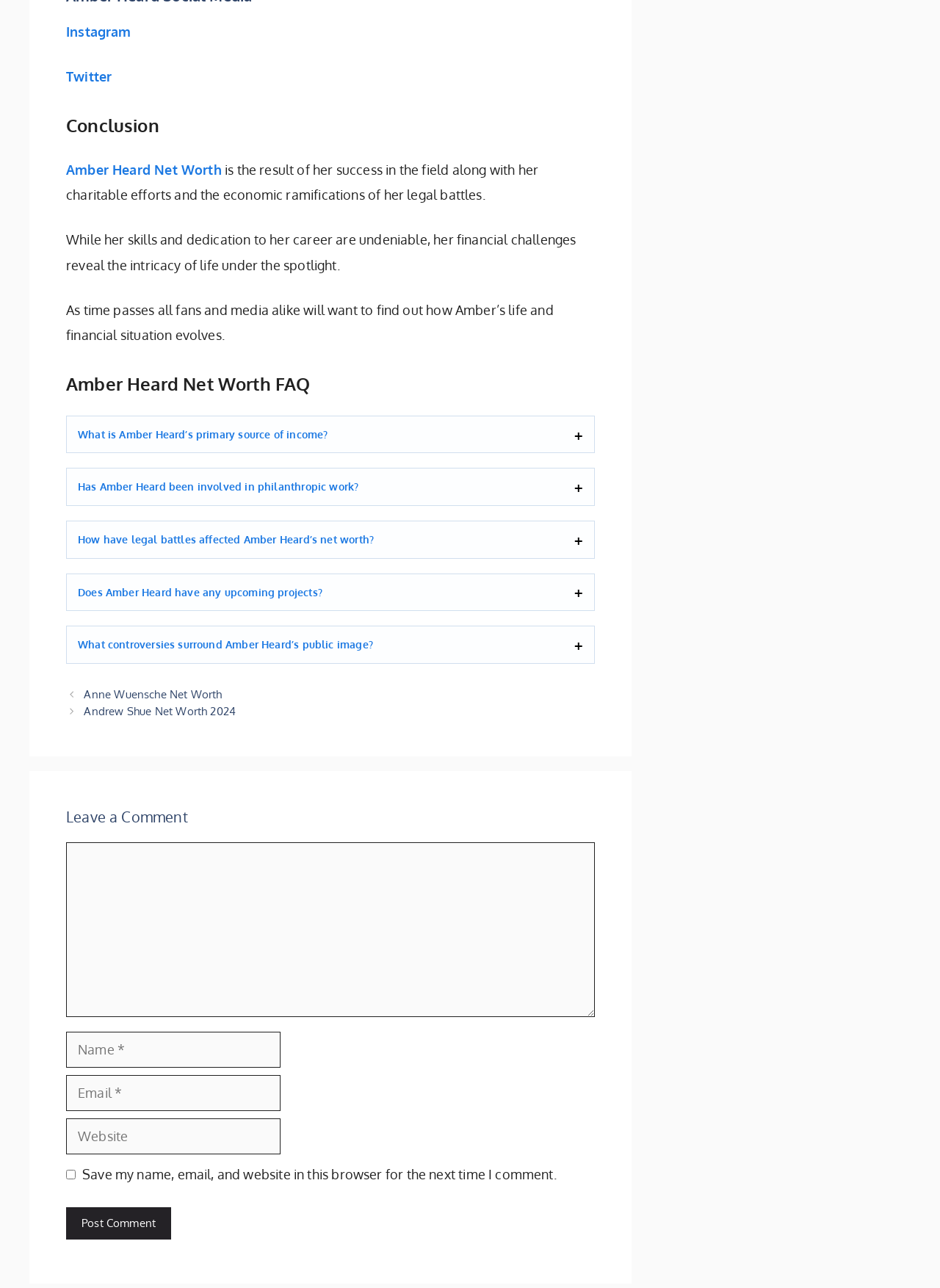Determine the bounding box coordinates of the clickable element to complete this instruction: "Leave a comment". Provide the coordinates in the format of four float numbers between 0 and 1, [left, top, right, bottom].

[0.07, 0.654, 0.633, 0.79]